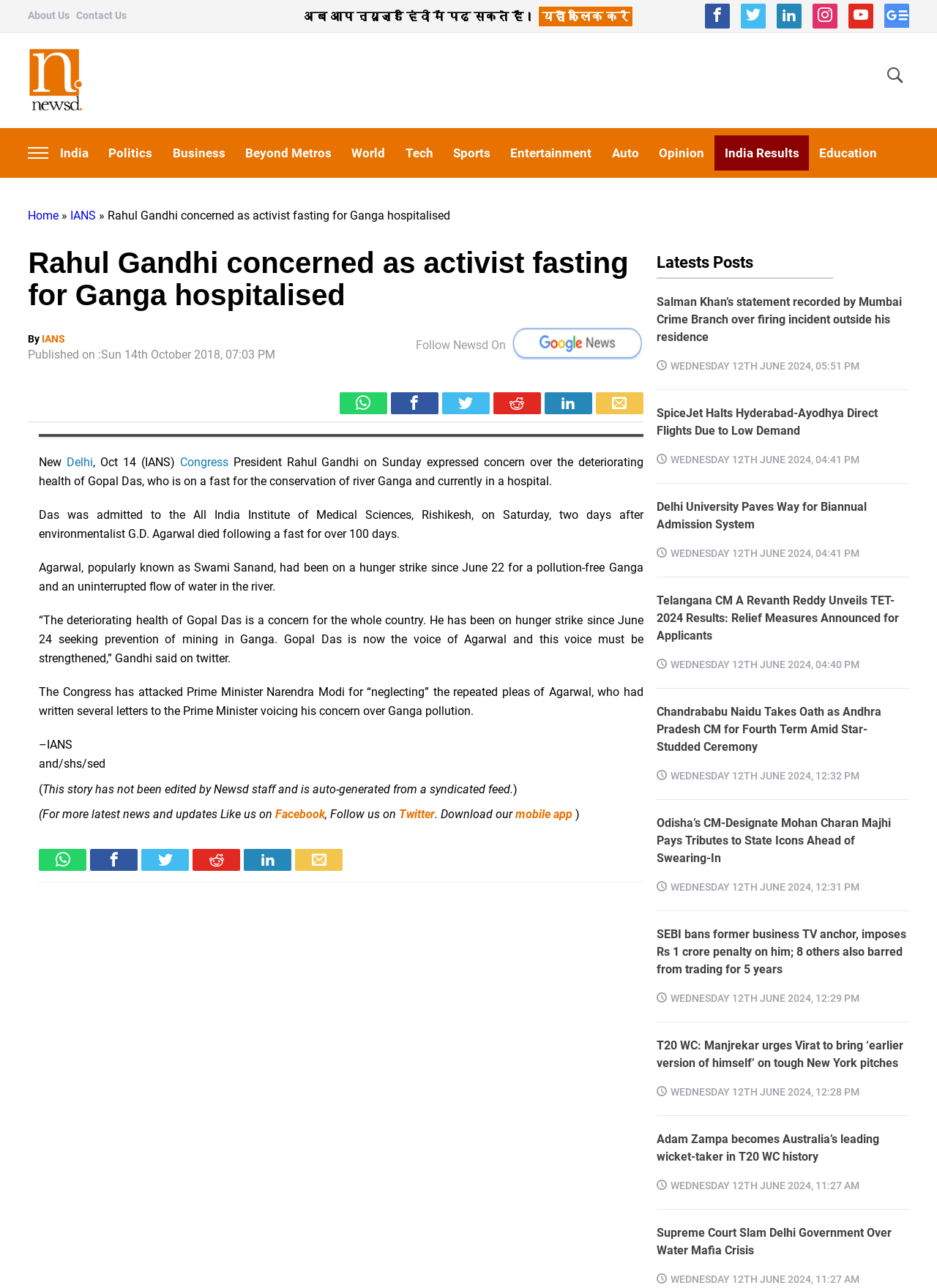What is the name of the Congress President mentioned in the article?
Please answer using one word or phrase, based on the screenshot.

Rahul Gandhi